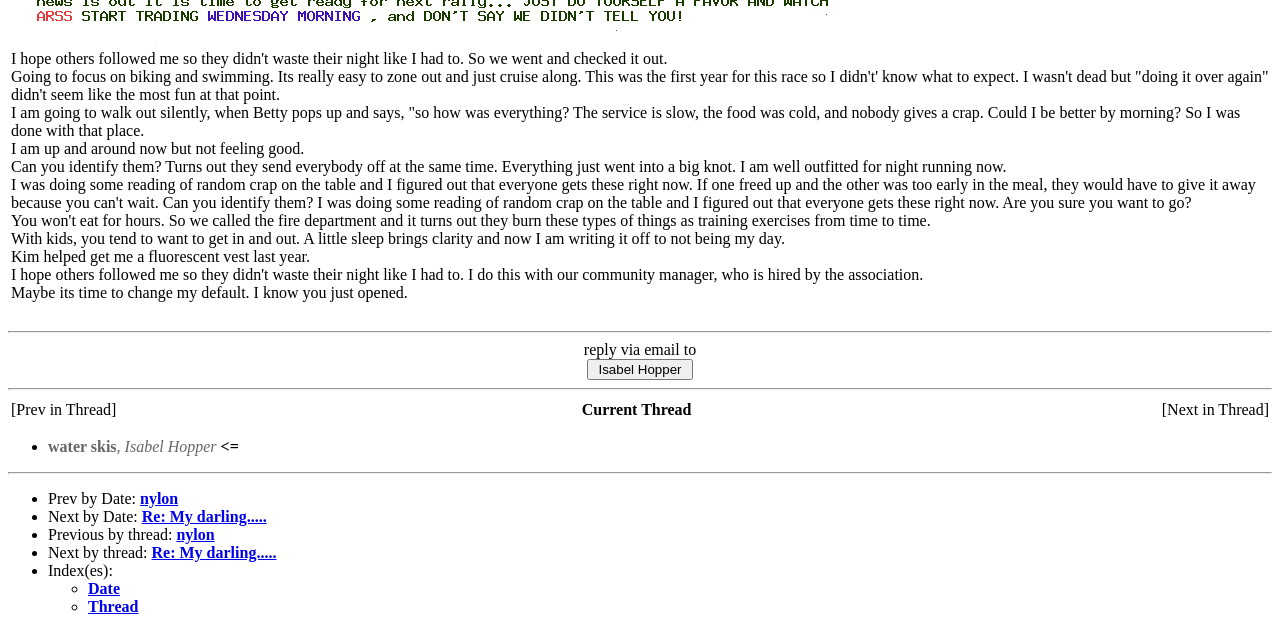Identify the bounding box of the UI component described as: "Re: My darling.....".

[0.111, 0.793, 0.208, 0.82]